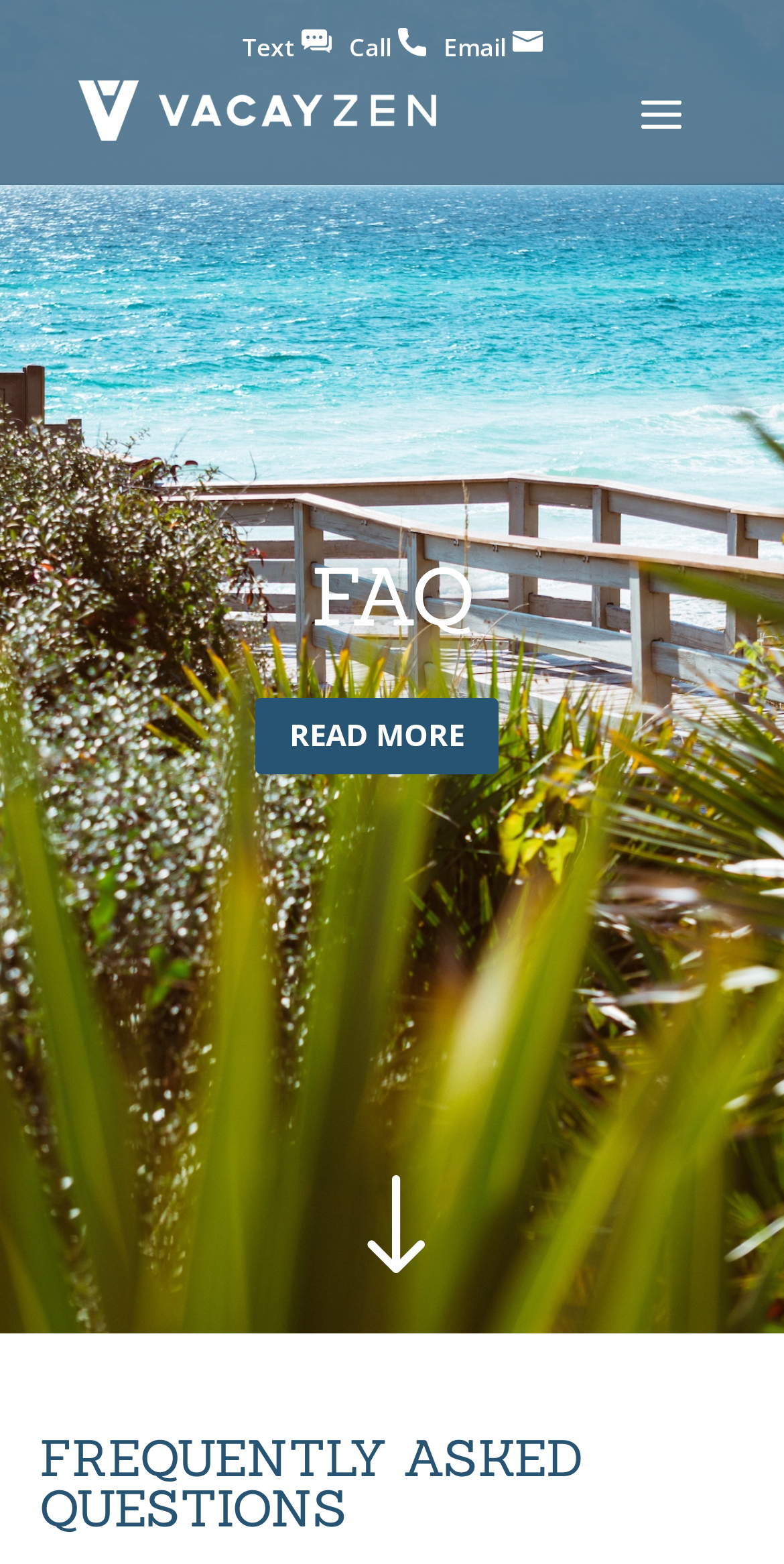Please provide the bounding box coordinate of the region that matches the element description: Call. Coordinates should be in the format (top-left x, top-left y, bottom-right x, bottom-right y) and all values should be between 0 and 1.

[0.445, 0.019, 0.565, 0.041]